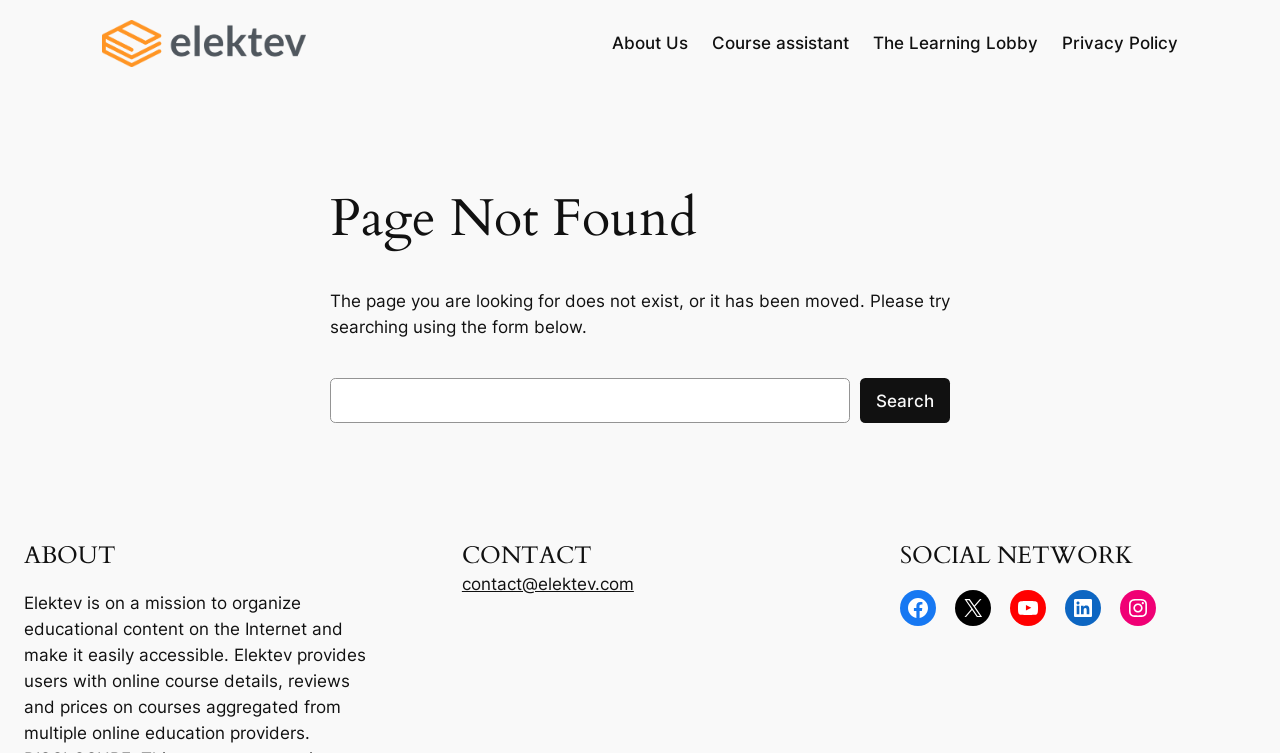Determine the main headline from the webpage and extract its text.

Page Not Found